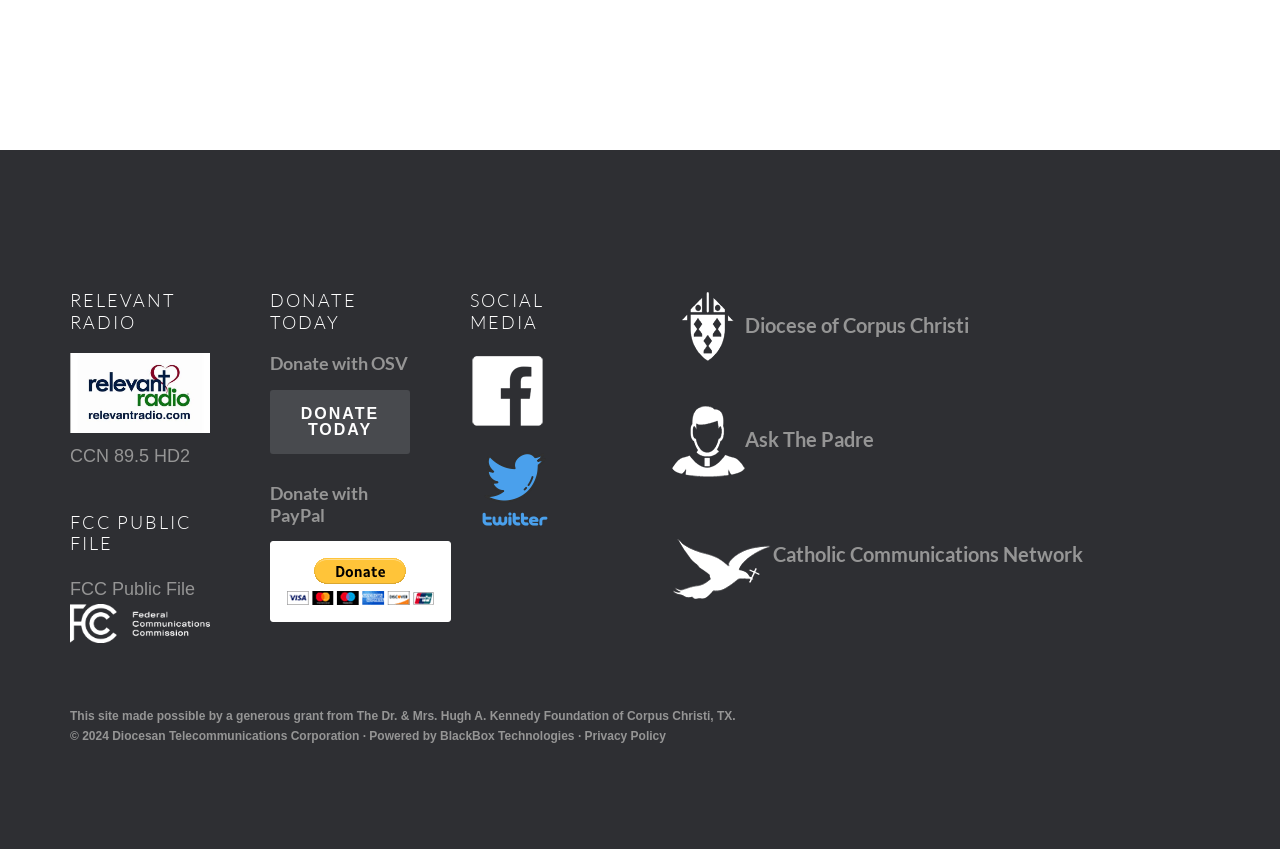Using the provided element description, identify the bounding box coordinates as (top-left x, top-left y, bottom-right x, bottom-right y). Ensure all values are between 0 and 1. Description: Privacy Policy

[0.457, 0.858, 0.52, 0.875]